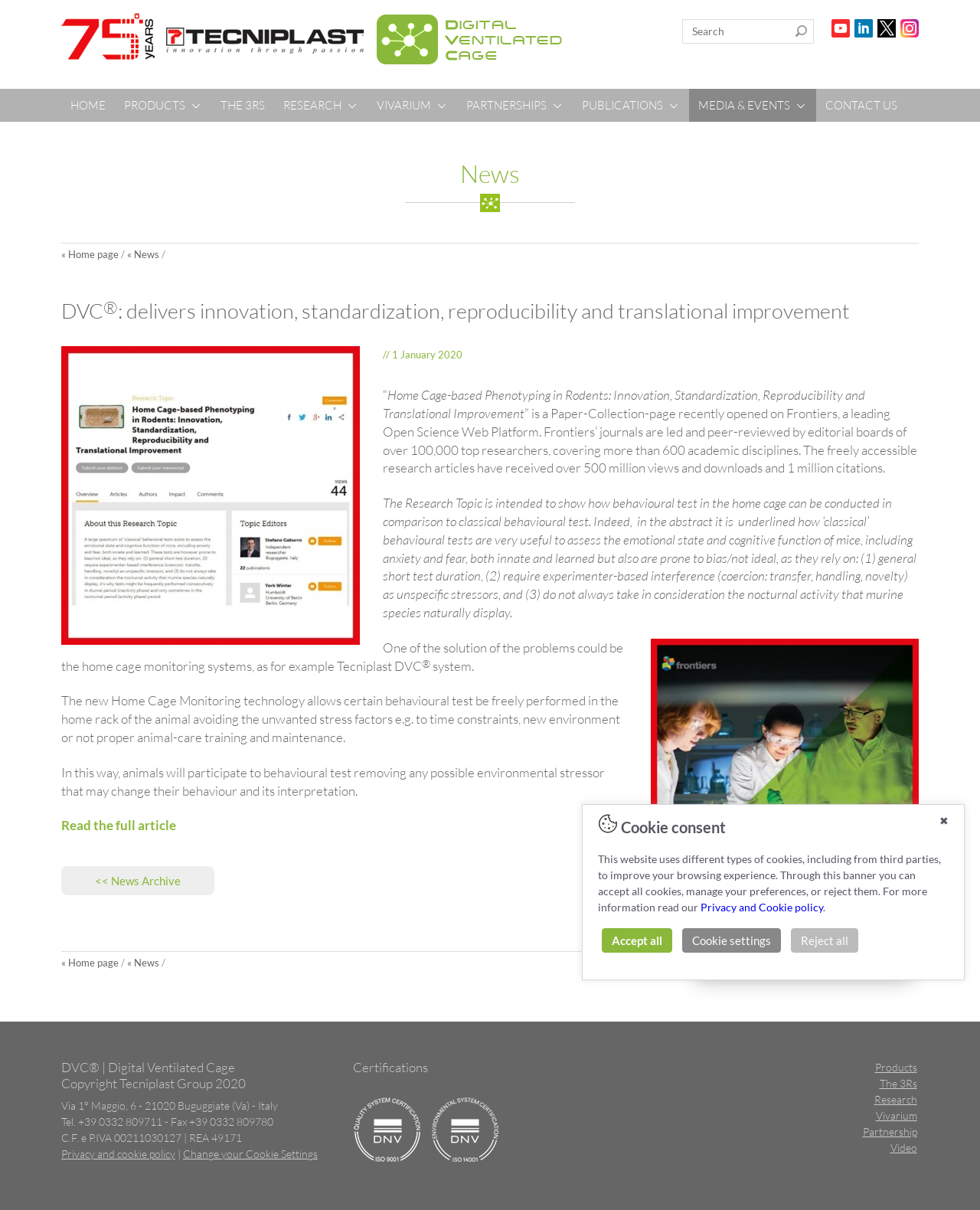What is the topic of the news article?
Using the visual information, respond with a single word or phrase.

Home Cage-based Phenotyping